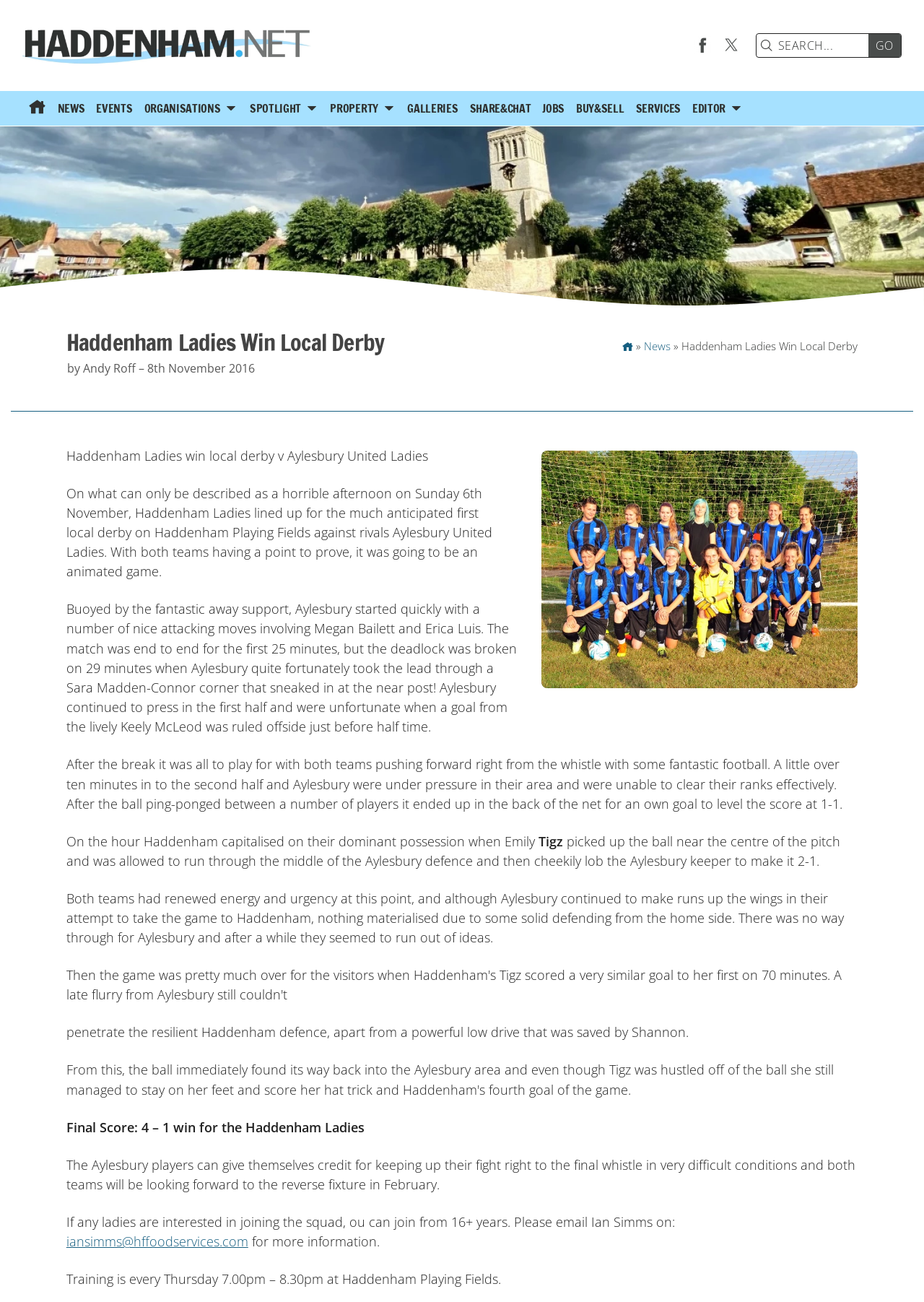What is the name of the team that won the local derby?
From the image, provide a succinct answer in one word or a short phrase.

Haddenham Ladies